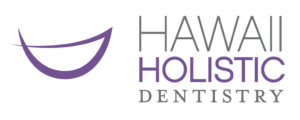What is the focus of Hawaii Holistic Dentistry?
Provide a detailed answer to the question using information from the image.

The caption explains that Hawaii Holistic Dentistry focuses on holistic methods to improve overall health through dental care, which is reflected in their logo and visual identity.